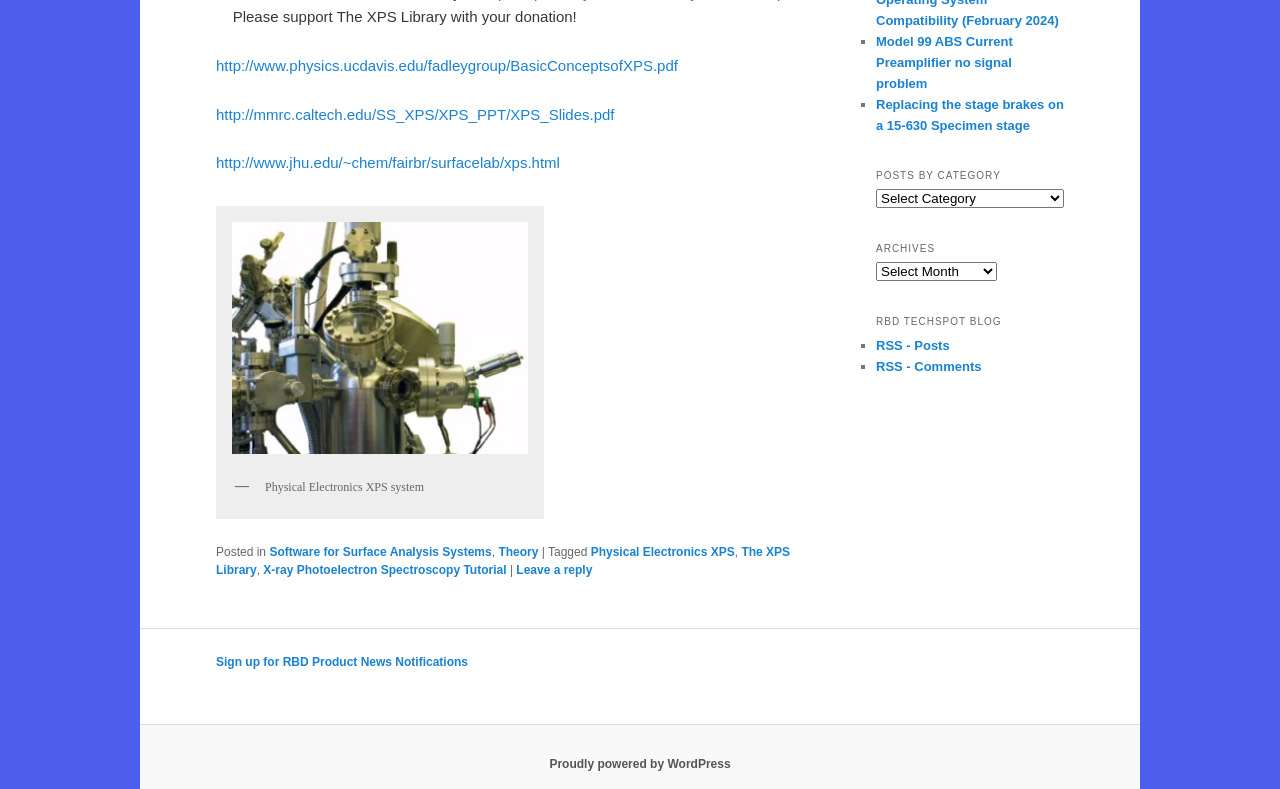Identify the bounding box coordinates for the element that needs to be clicked to fulfill this instruction: "Visit the XPS Library". Provide the coordinates in the format of four float numbers between 0 and 1: [left, top, right, bottom].

[0.169, 0.691, 0.617, 0.732]